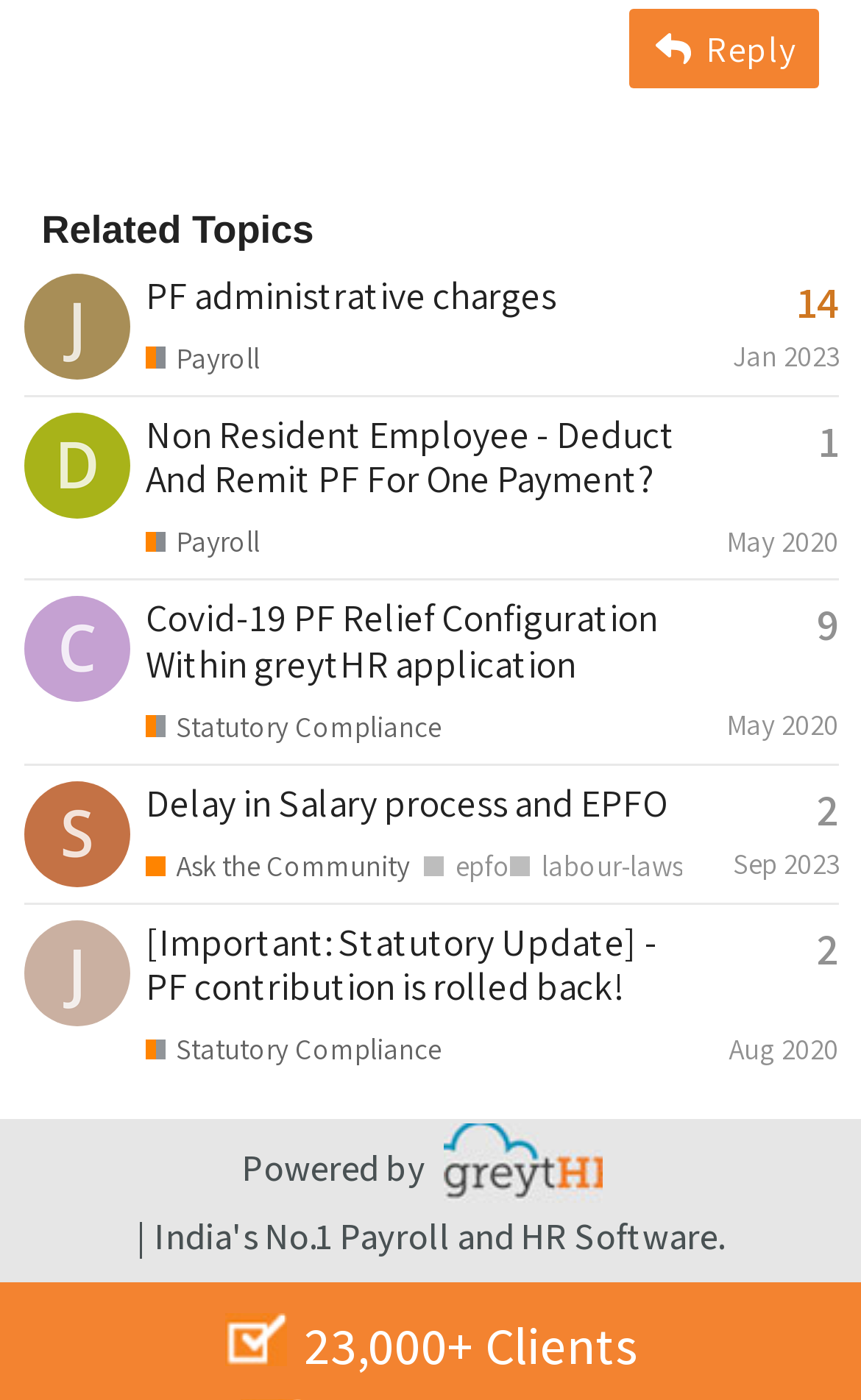Respond with a single word or phrase:
How many replies does the topic 'Covid-19 PF Relief Configuration Within greytHR application' have?

9